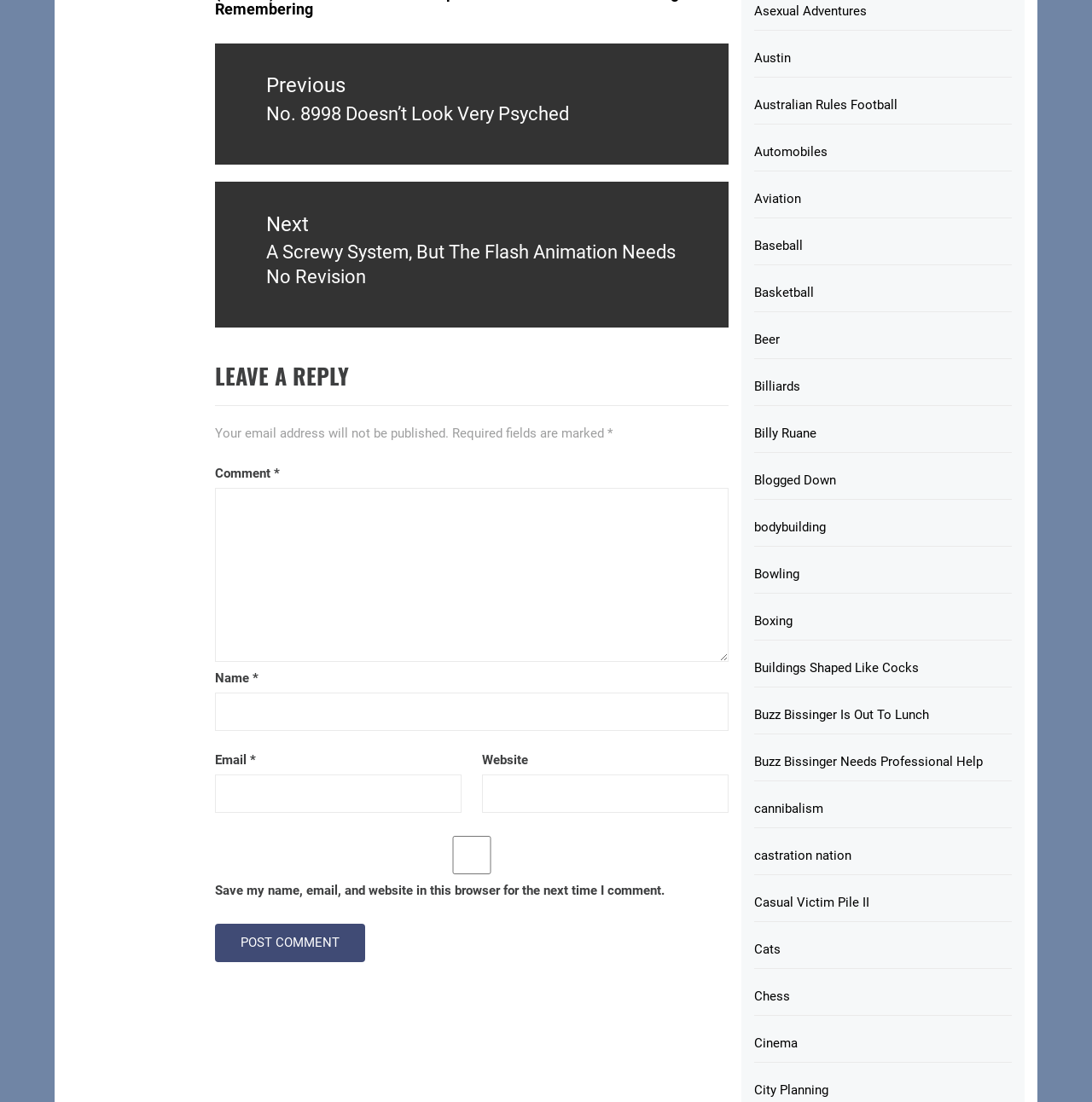Locate the bounding box coordinates of the segment that needs to be clicked to meet this instruction: "Click on the 'CHAT' link".

None